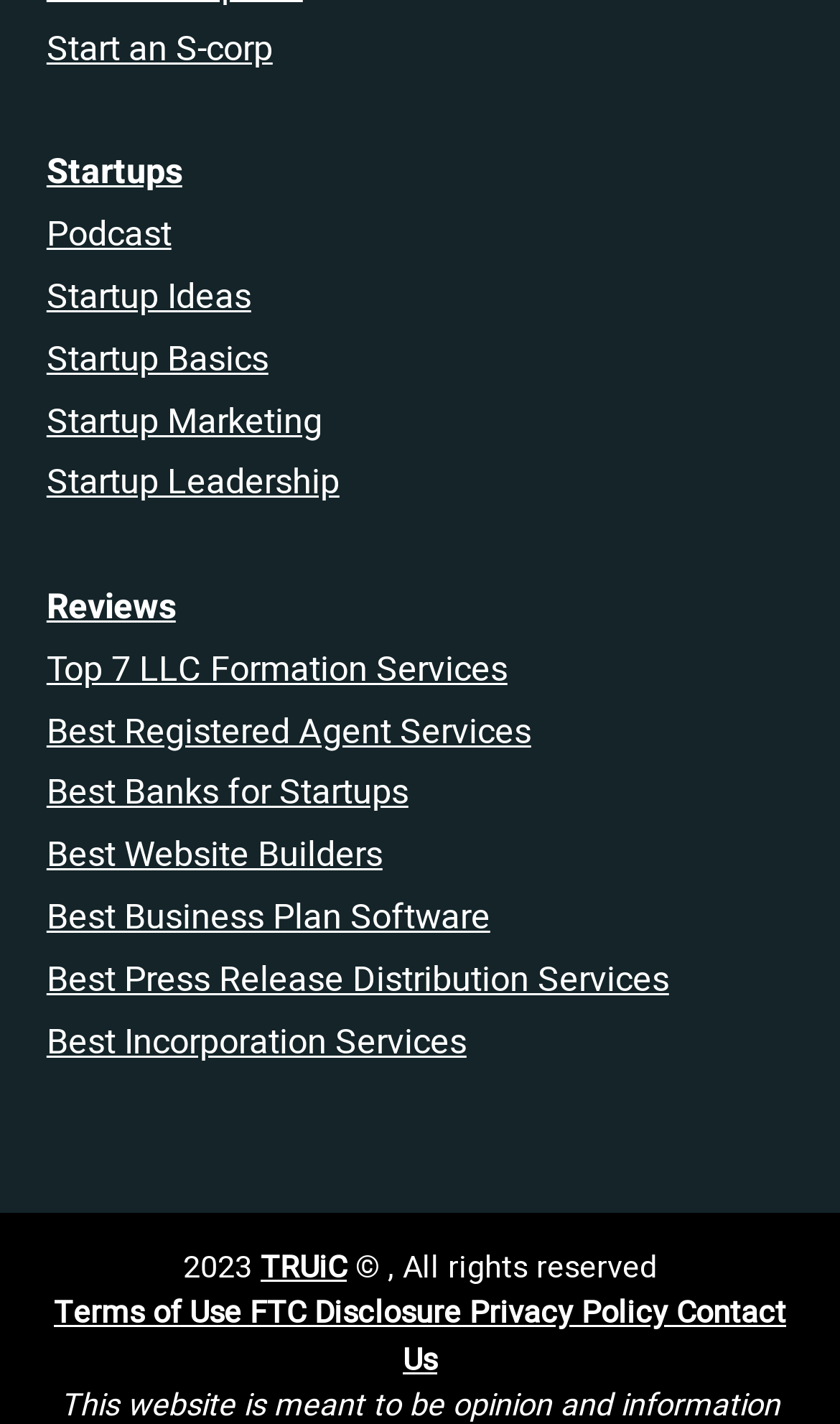Using the image as a reference, answer the following question in as much detail as possible:
What year is mentioned at the bottom of the webpage?

I found a StaticText element at the bottom of the page with the text '2023' and a bounding box of [0.218, 0.874, 0.31, 0.906]. This suggests that the year 2023 is mentioned at the bottom of the webpage.